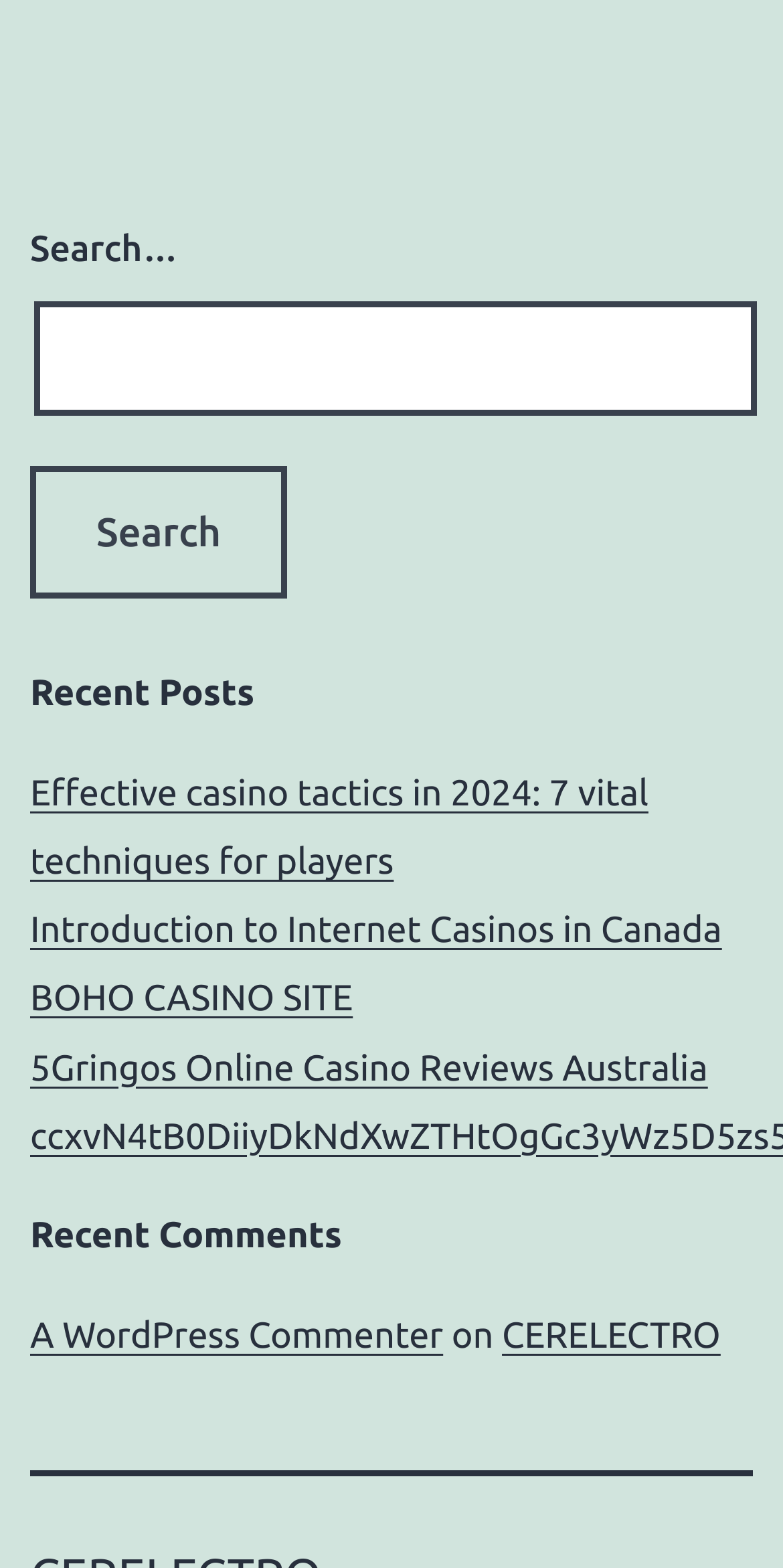Predict the bounding box of the UI element that fits this description: "parent_node: Search… name="s"".

[0.044, 0.192, 0.967, 0.265]